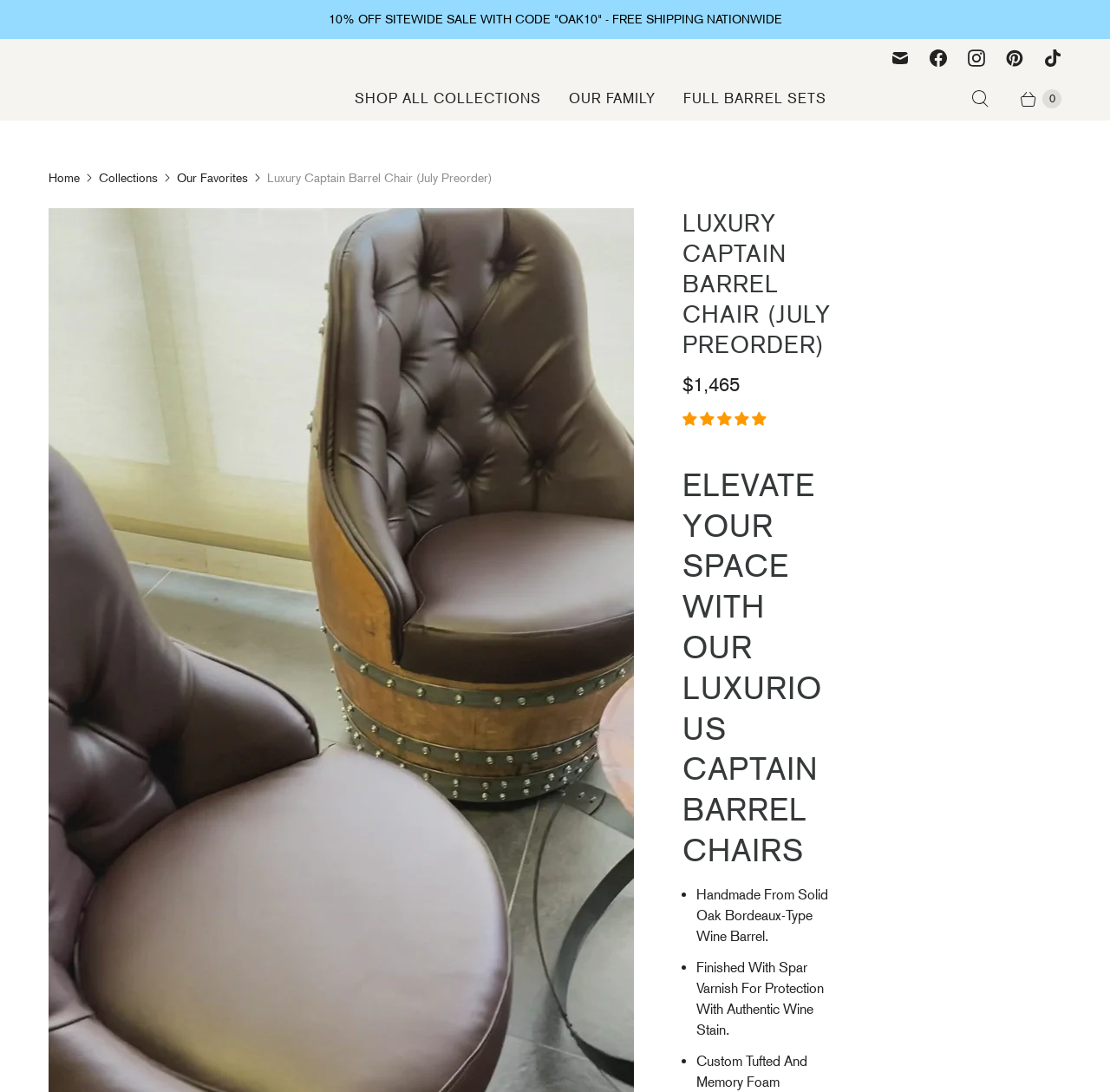Illustrate the webpage thoroughly, mentioning all important details.

The webpage is about Luxury Captain Barrel Chair, a handmade product from solid oak Bordeaux-type wine barrel. At the top, there is an announcement section with a link to a 10% off sitewide sale and free shipping nationwide. Below this section, there is a navigation menu with links to the company's social media profiles, including Facebook, Instagram, Pinterest, and TikTok, each accompanied by an image.

On the left side, there is a main navigation menu with links to "SHOP ALL COLLECTIONS", "OUR FAMILY", and "FULL BARREL SETS". On the right side, there are links to "Search" and "Continue Shopping", each accompanied by an image.

The main content of the webpage is about the Luxury Captain Barrel Chair. There is a heading that reads "LUXURY CAPTAIN BARREL CHAIR (JULY PREORDER)" and a price tag of $1,465. Below this, there is a rating button with 5.00 stars. The product description is divided into three bullet points, which state that the chair is handmade from solid oak Bordeaux-type wine barrel, finished with spar varnish for protection with authentic wine stain, and has other luxurious features.

At the top left corner, there is a link to the "Home" page, and below it, there are links to "Collections" and "Our Favorites".